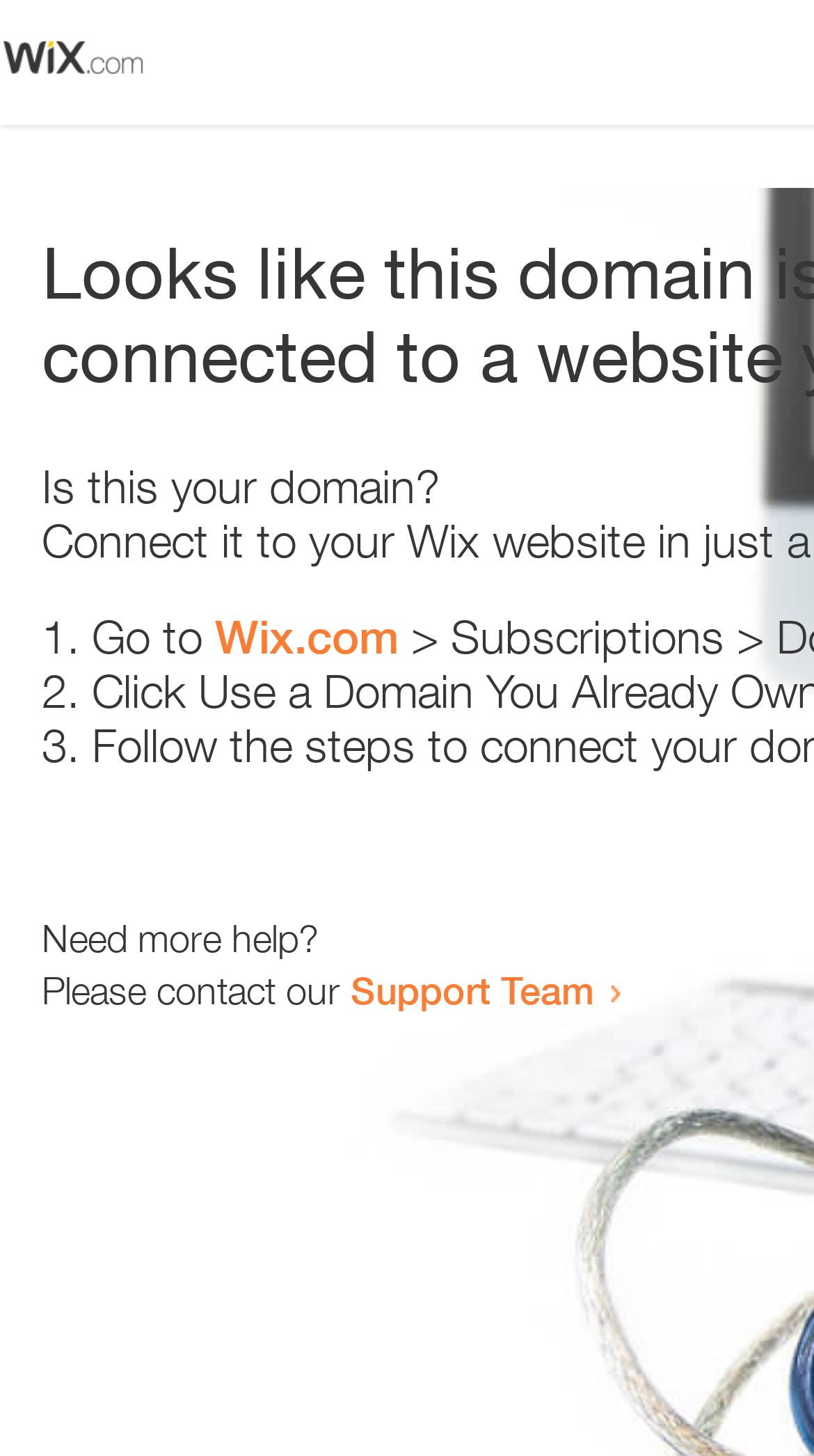What is the support team contact method?
Examine the screenshot and reply with a single word or phrase.

Contact